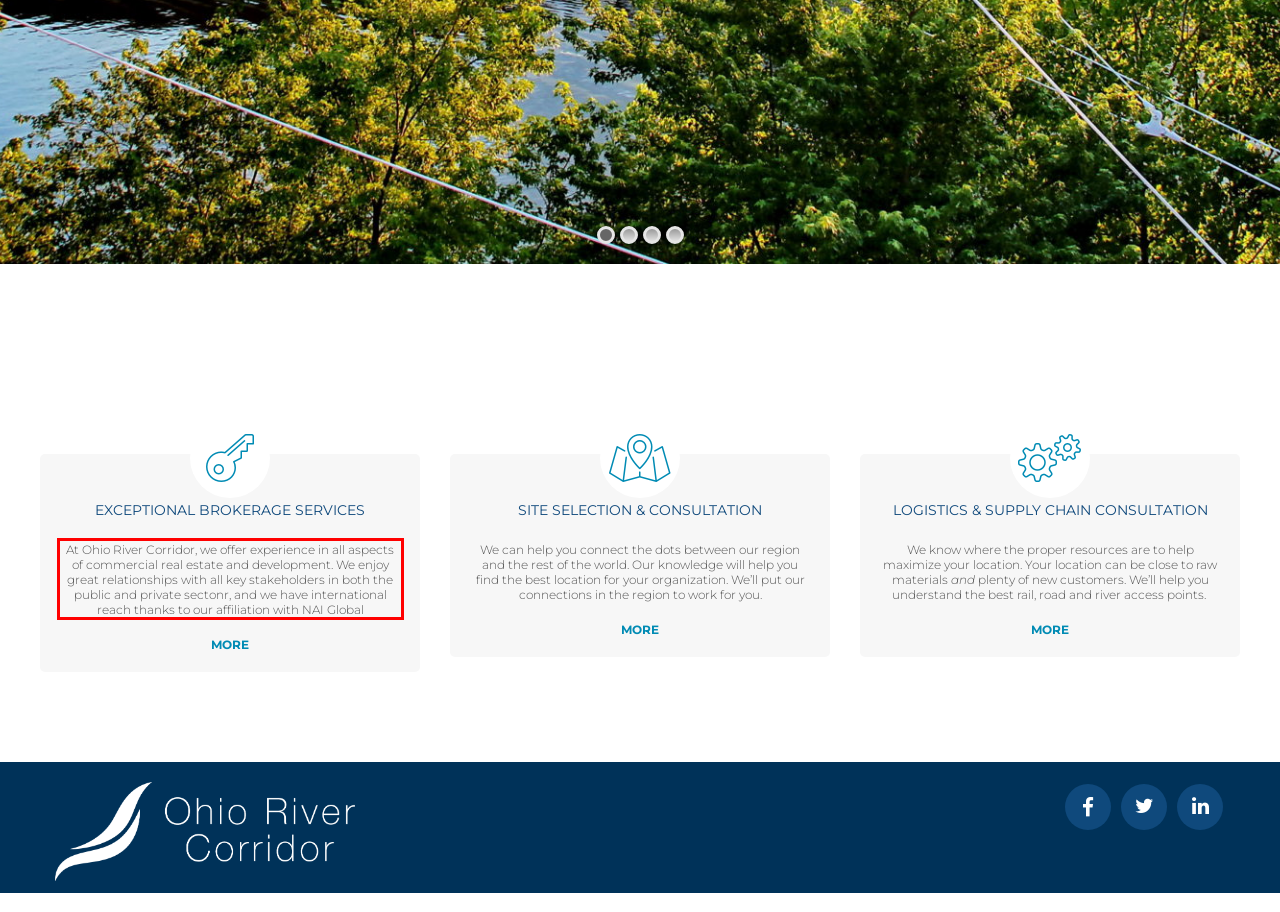Look at the webpage screenshot and recognize the text inside the red bounding box.

At Ohio River Corridor, we offer experience in all aspects of commercial real estate and development. We enjoy great relationships with all key stakeholders in both the public and private sectonr, and we have international reach thanks to our affiliation with NAI Global